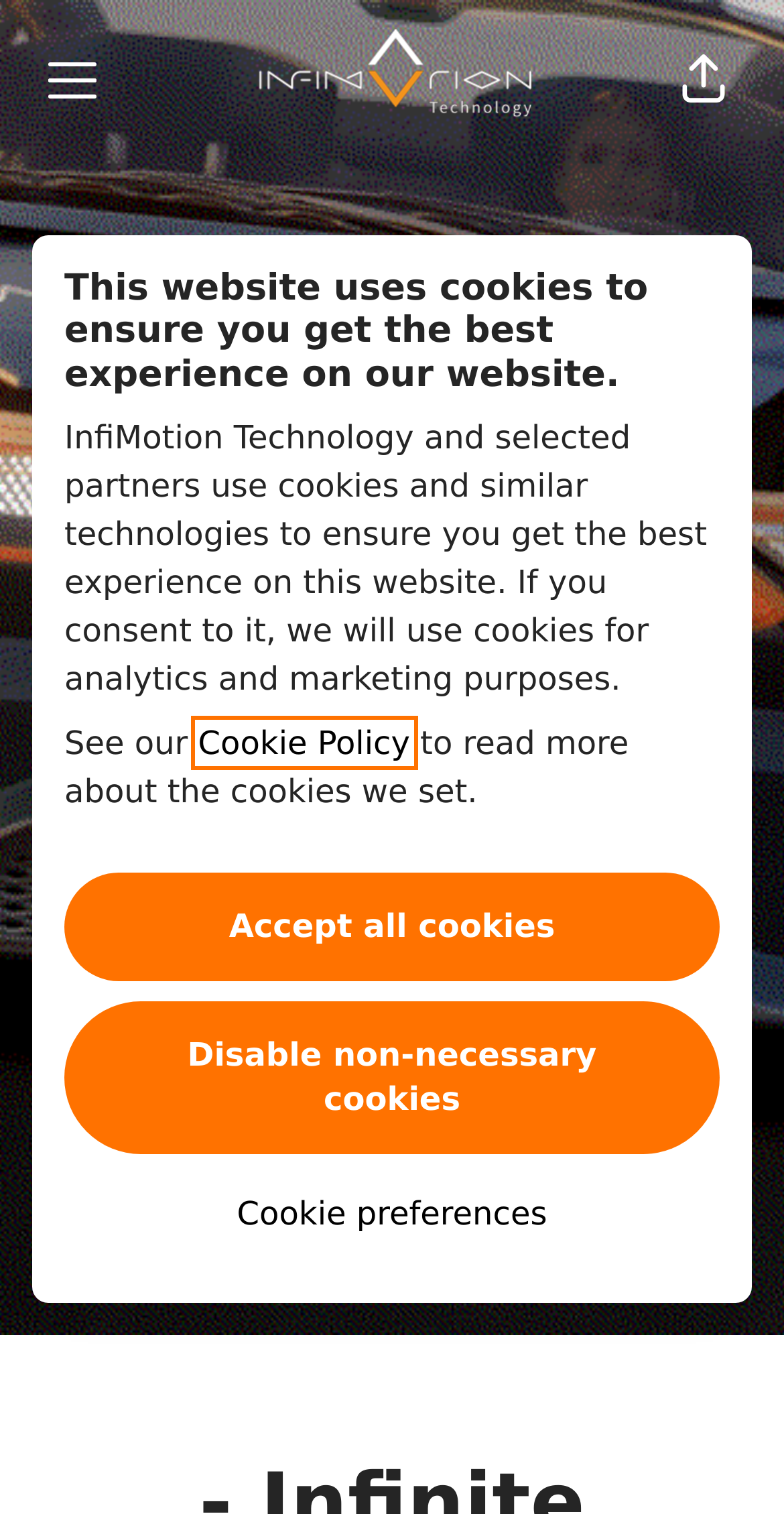Based on the element description: "Connect", identify the UI element and provide its bounding box coordinates. Use four float numbers between 0 and 1, [left, top, right, bottom].

[0.218, 0.529, 0.782, 0.6]